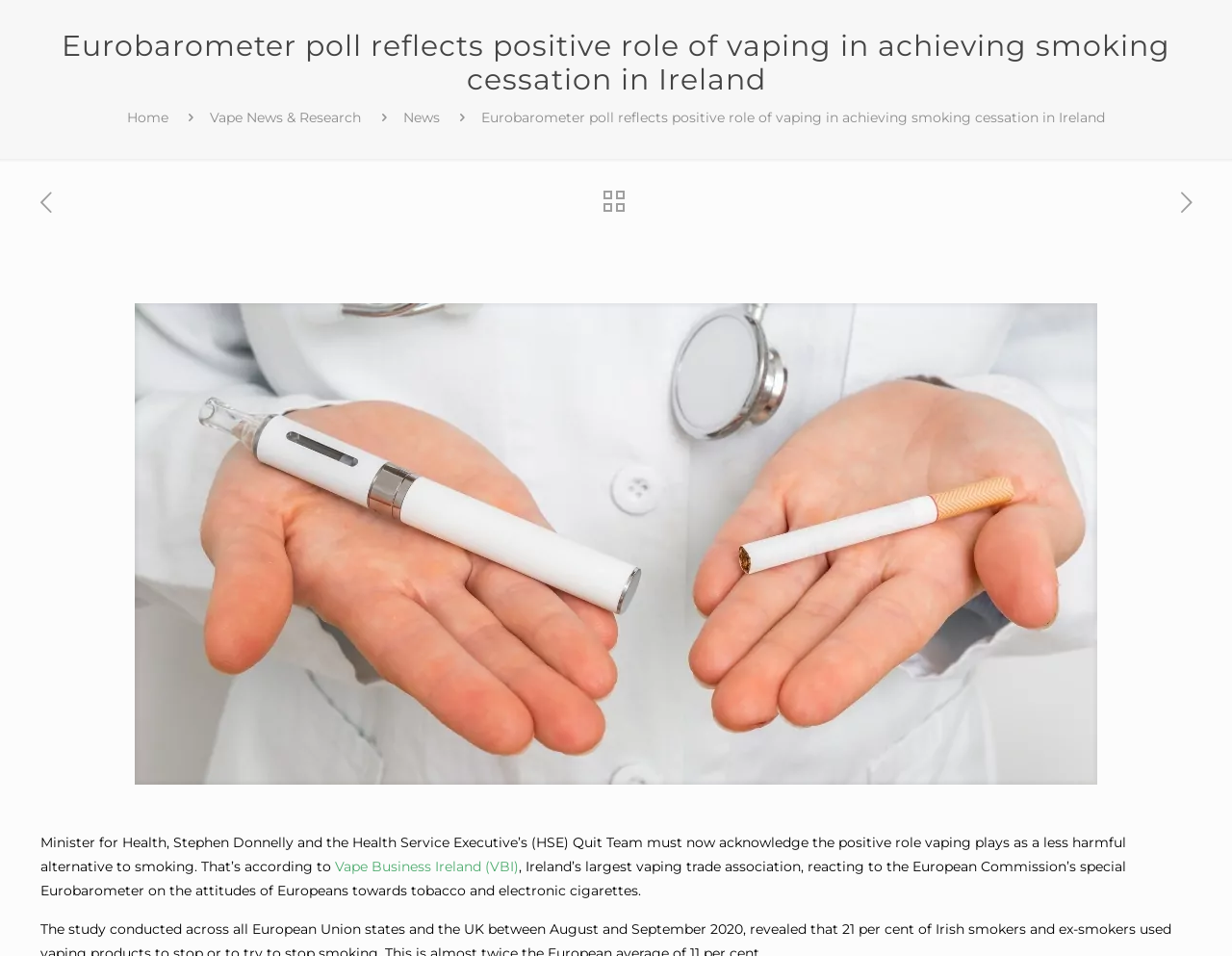Please provide the bounding box coordinates for the element that needs to be clicked to perform the following instruction: "go to home page". The coordinates should be given as four float numbers between 0 and 1, i.e., [left, top, right, bottom].

[0.103, 0.114, 0.136, 0.132]